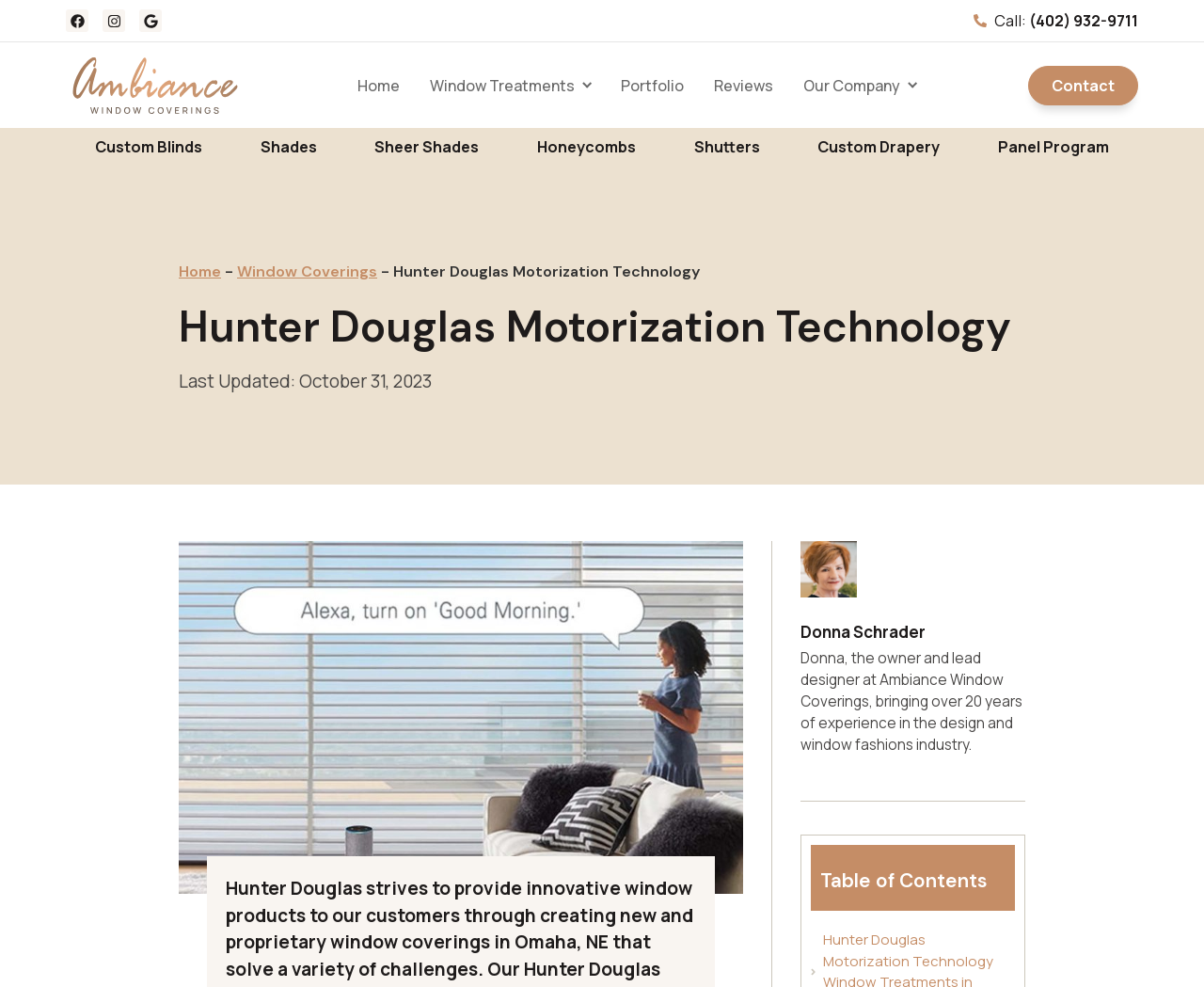Please examine the image and answer the question with a detailed explanation:
What type of products does the company offer?

I found the type of products by looking at the navigation menu at the top of the webpage. The menu items include 'Window Treatments', 'Custom Blinds', 'Shades', and others, which suggest that the company offers various types of window treatments.